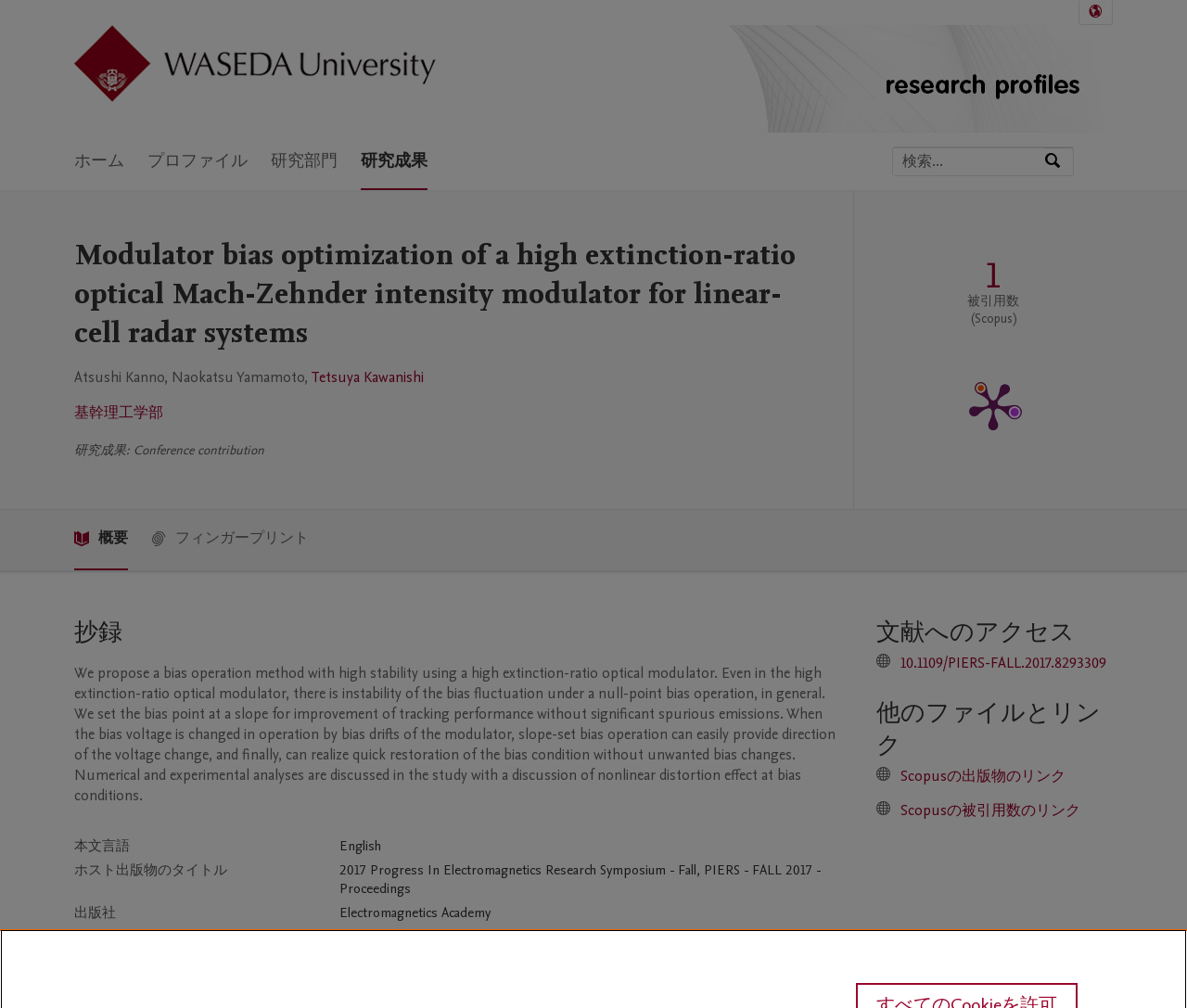Look at the image and give a detailed response to the following question: What is the university logo displayed on the webpage?

The university logo is displayed on the top left corner of the webpage, and it is an image with the text '早稲田大学' next to it.